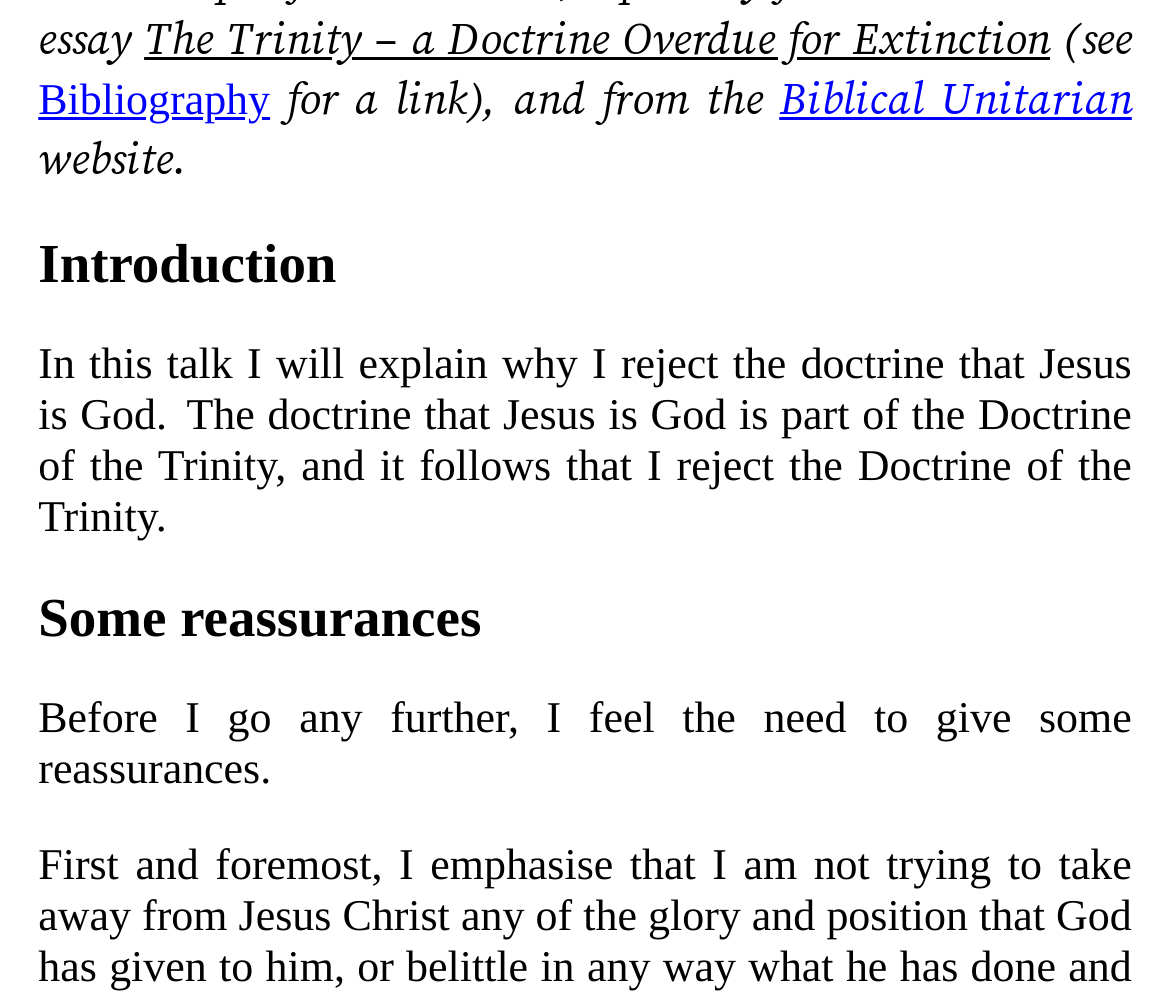Identify the bounding box for the element characterized by the following description: "Privacy policy".

None